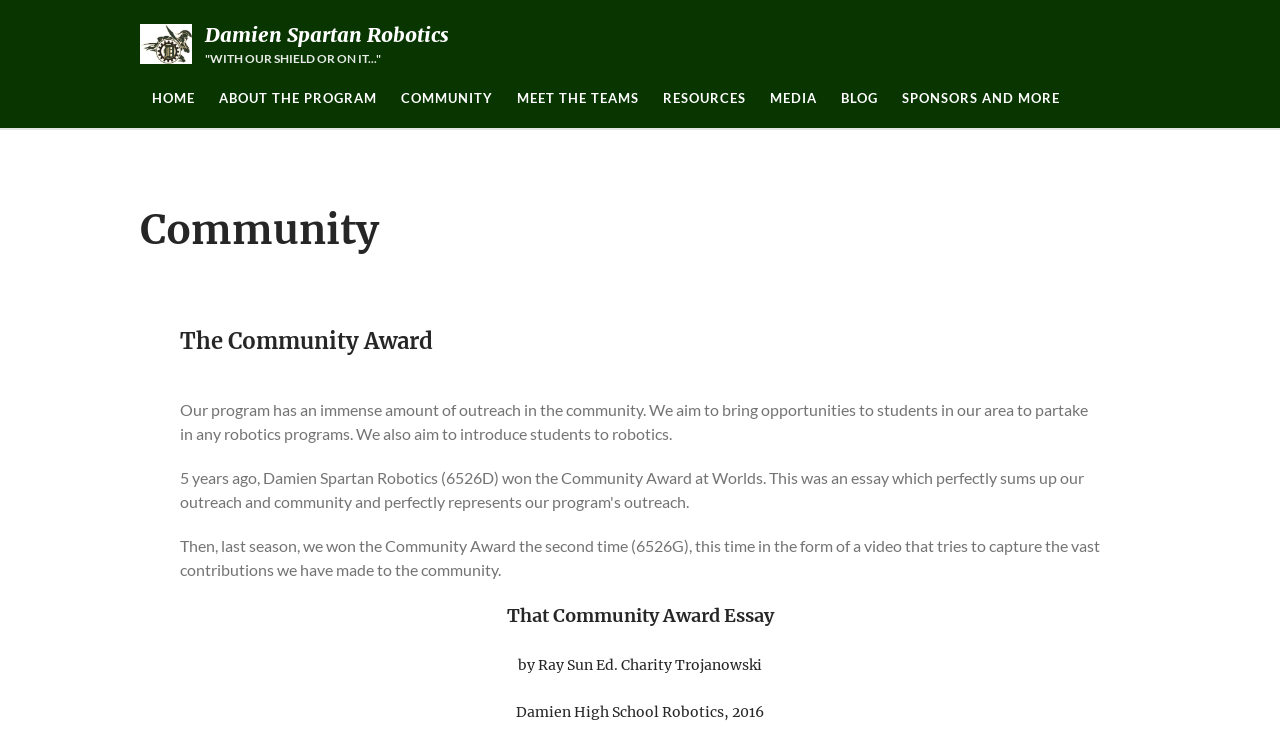Identify the bounding box for the UI element described as: "Meet the Teams". Ensure the coordinates are four float numbers between 0 and 1, formatted as [left, top, right, bottom].

[0.396, 0.12, 0.507, 0.148]